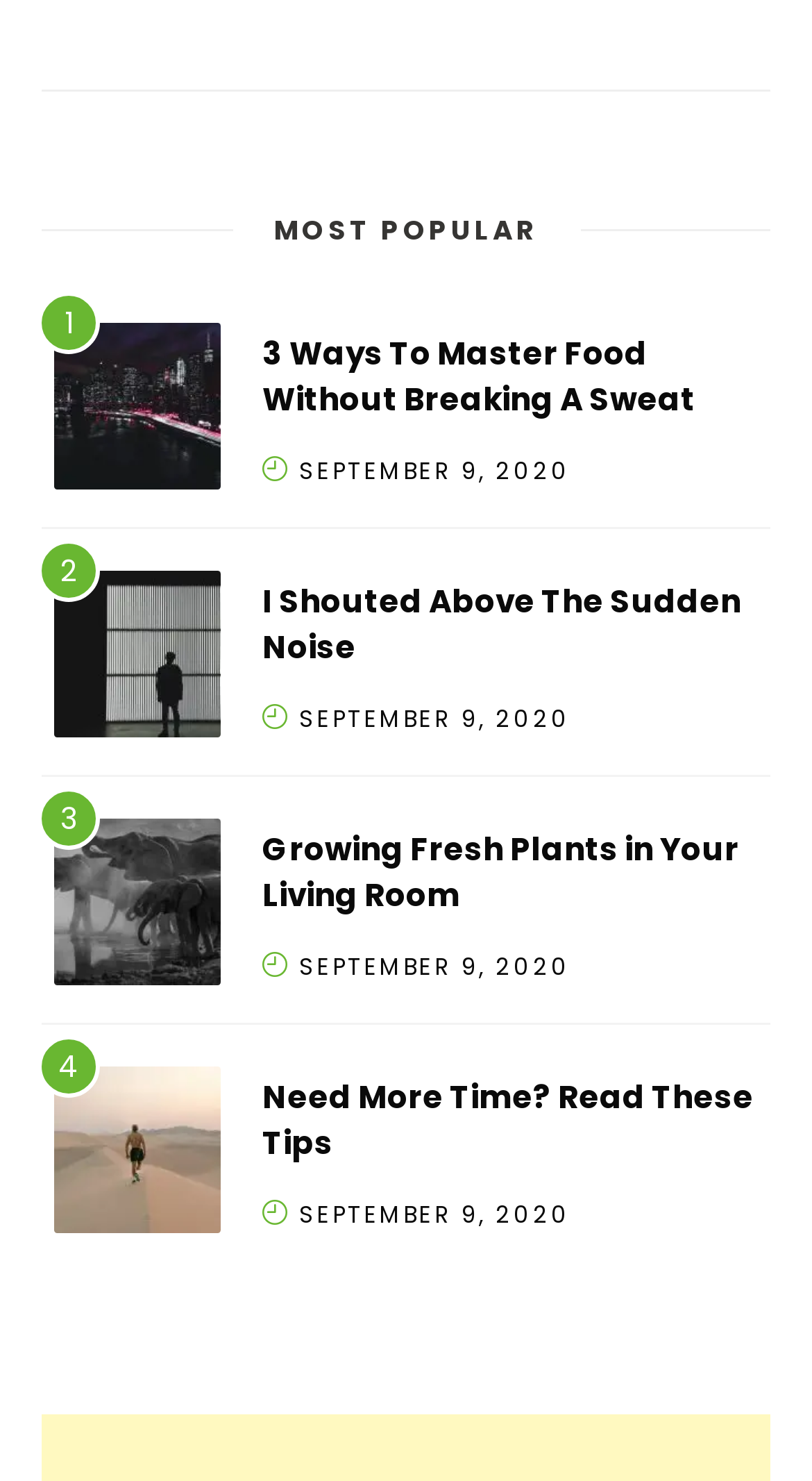Based on the element description "alt="Utrecht City in Business"", predict the bounding box coordinates of the UI element.

None